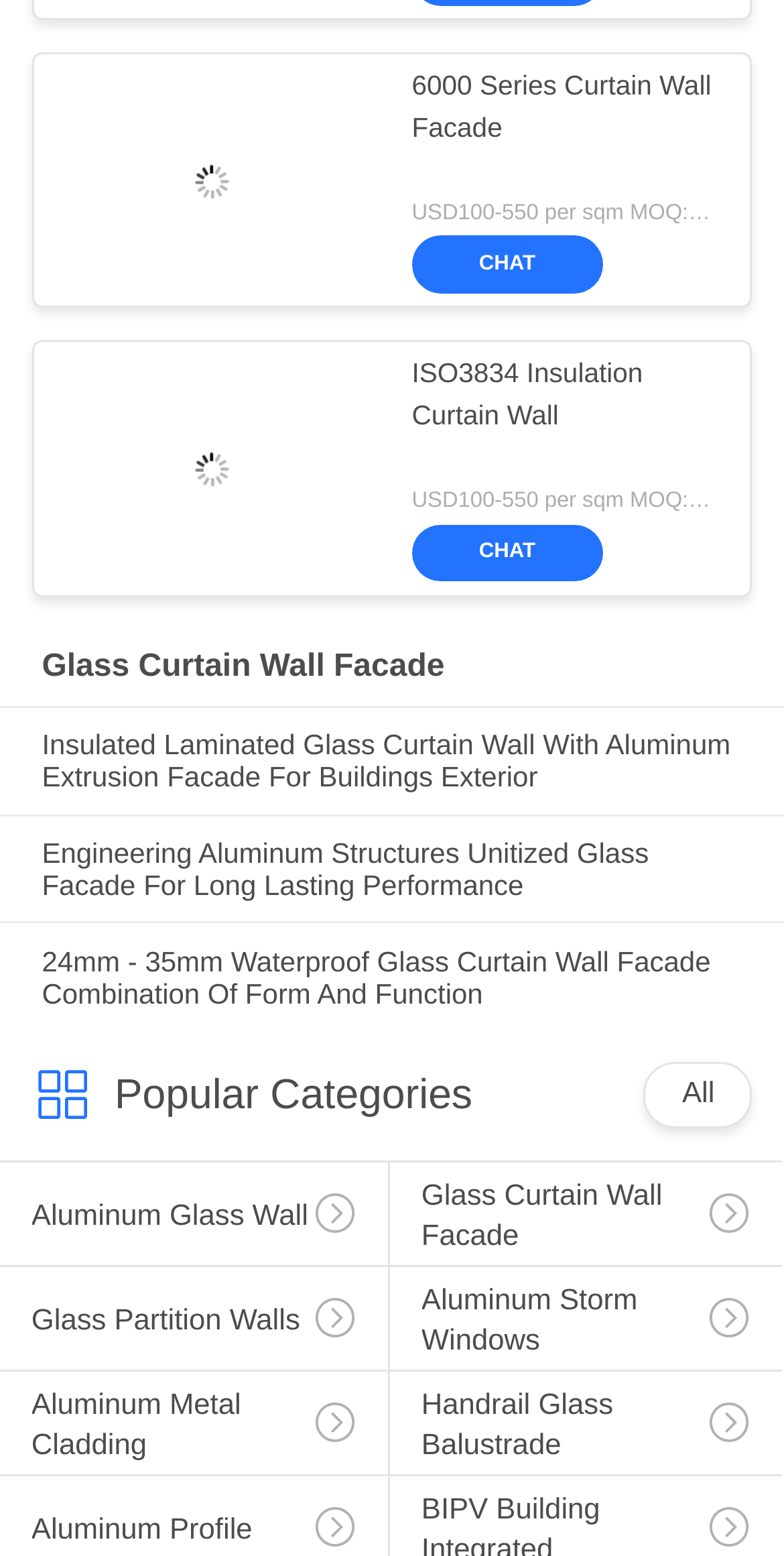What is the MOQ of the ISO3834 Insulation Curtain Wall?
Please ensure your answer to the question is detailed and covers all necessary aspects.

According to the StaticText element with ID 454, the MOQ of the ISO3834 Insulation Curtain Wall is 300 sqm.